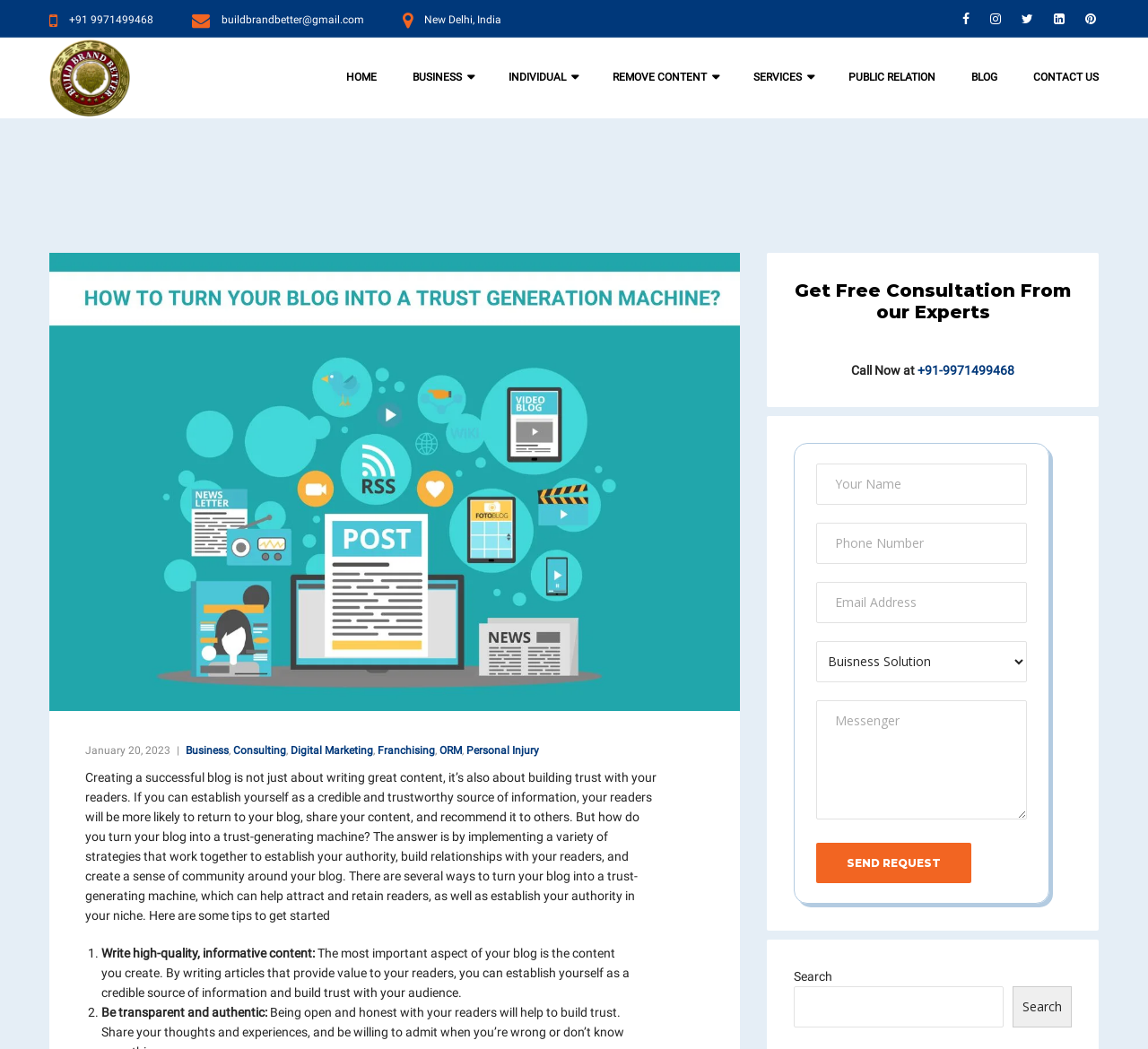Describe every aspect of the webpage in a detailed manner.

This webpage is about building trust with readers through blogging. At the top, there is a header section with the website's title "Build Brand Better" and a navigation menu with links to various pages, including "HOME", "BUSINESS", "INDIVIDUAL", "REMOVE CONTENT", "SERVICES", "PUBLIC RELATION", "BLOG", and "CONTACT US". Below the navigation menu, there is a section with the website's contact information, including a phone number, email address, and physical location.

The main content of the webpage is an article about creating a successful blog by building trust with readers. The article is divided into several sections, each with a heading and a list of tips. The first section discusses the importance of writing high-quality, informative content to establish oneself as a credible source of information. The second section emphasizes the need to be transparent and authentic in one's writing.

To the right of the article, there is a sidebar with a call-to-action section, "Get Free Consultation From our Experts", which includes a phone number and a contact form. The contact form has fields for the user's name, phone number, email address, and a message, as well as a "Send Request" button.

At the bottom of the webpage, there is a search bar that allows users to search for specific topics or keywords.